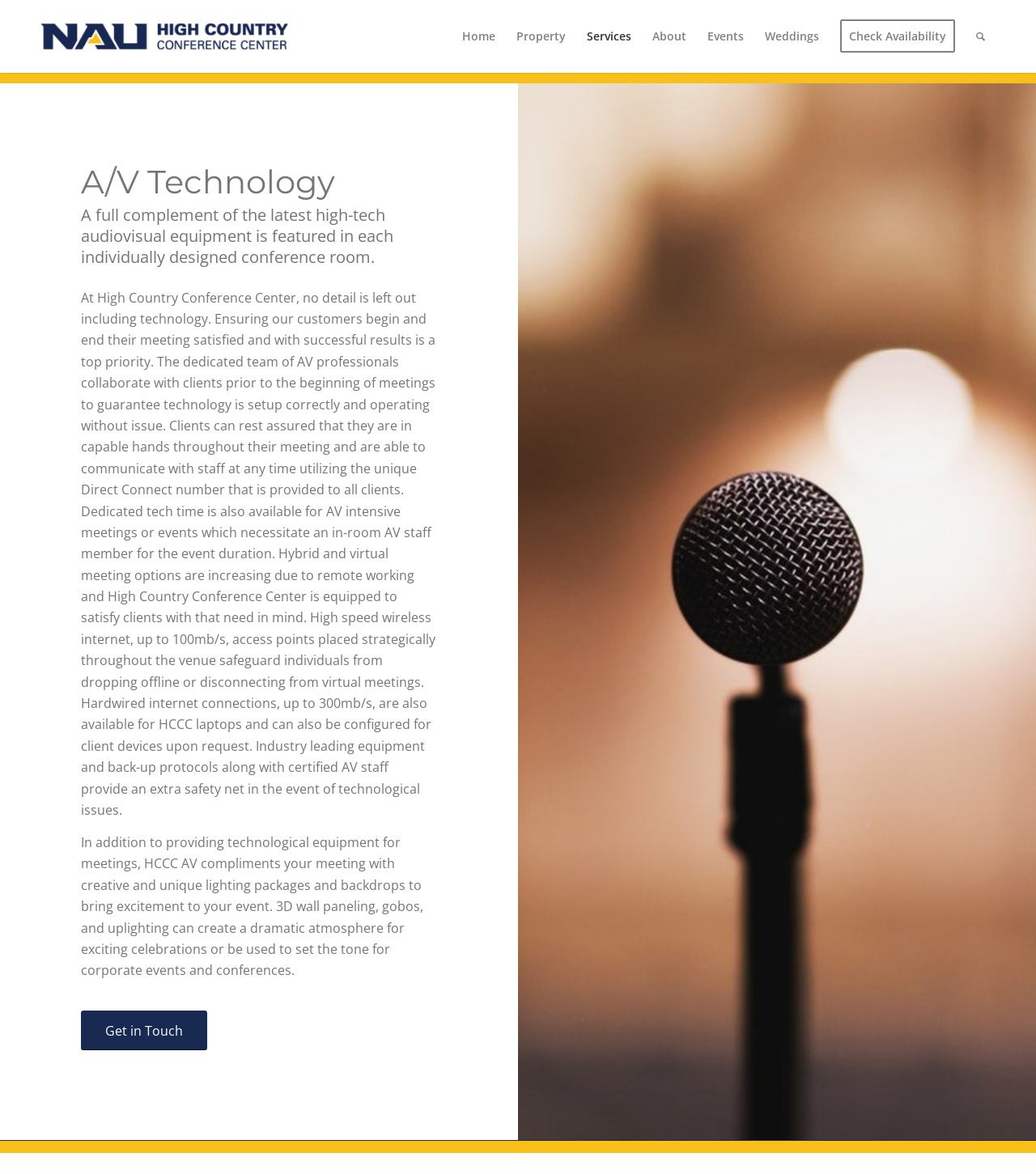Identify the bounding box coordinates for the region to click in order to carry out this instruction: "Click the 'HOME' link". Provide the coordinates using four float numbers between 0 and 1, formatted as [left, top, right, bottom].

None